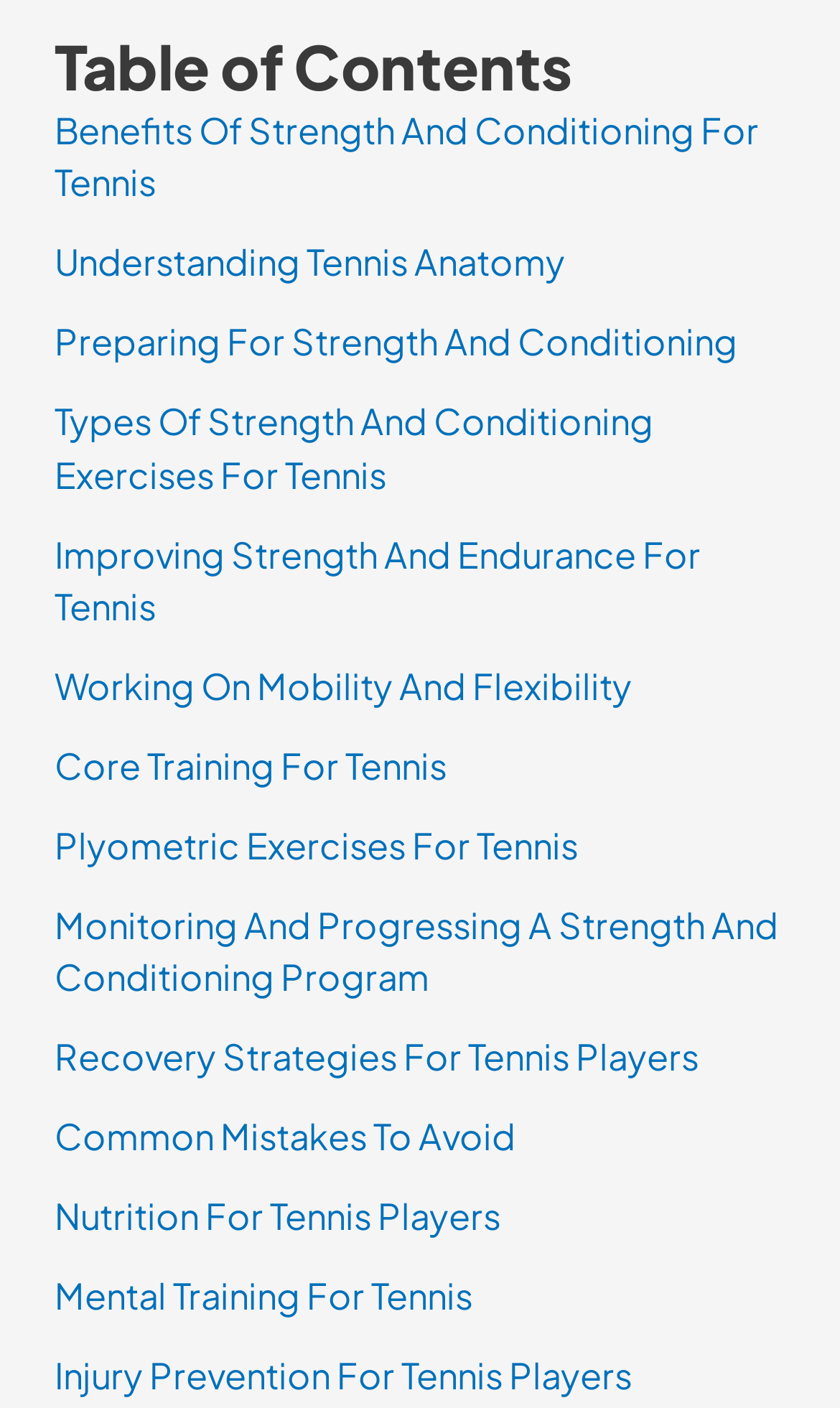What is the main topic of this webpage?
Using the image as a reference, deliver a detailed and thorough answer to the question.

Based on the links provided on the webpage, it appears that the main topic is related to tennis strength and conditioning, as all the links are related to this topic, such as benefits, exercises, and recovery strategies.